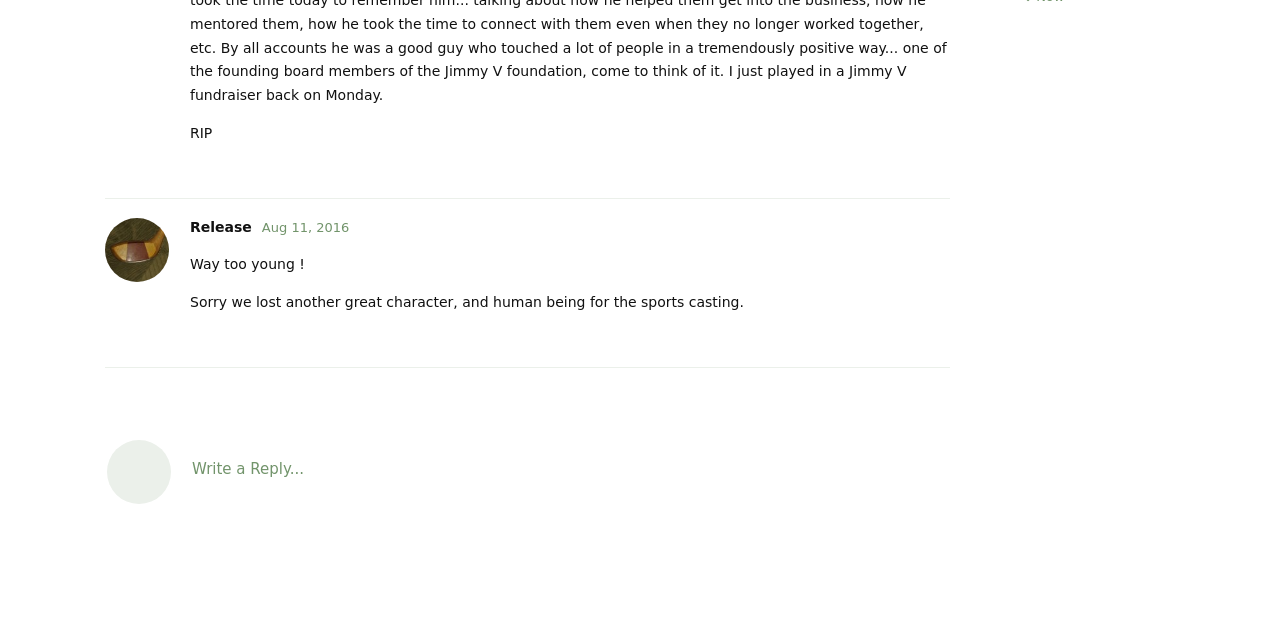Determine the bounding box coordinates for the UI element with the following description: "Aug 11, 2016". The coordinates should be four float numbers between 0 and 1, represented as [left, top, right, bottom].

[0.205, 0.344, 0.273, 0.368]